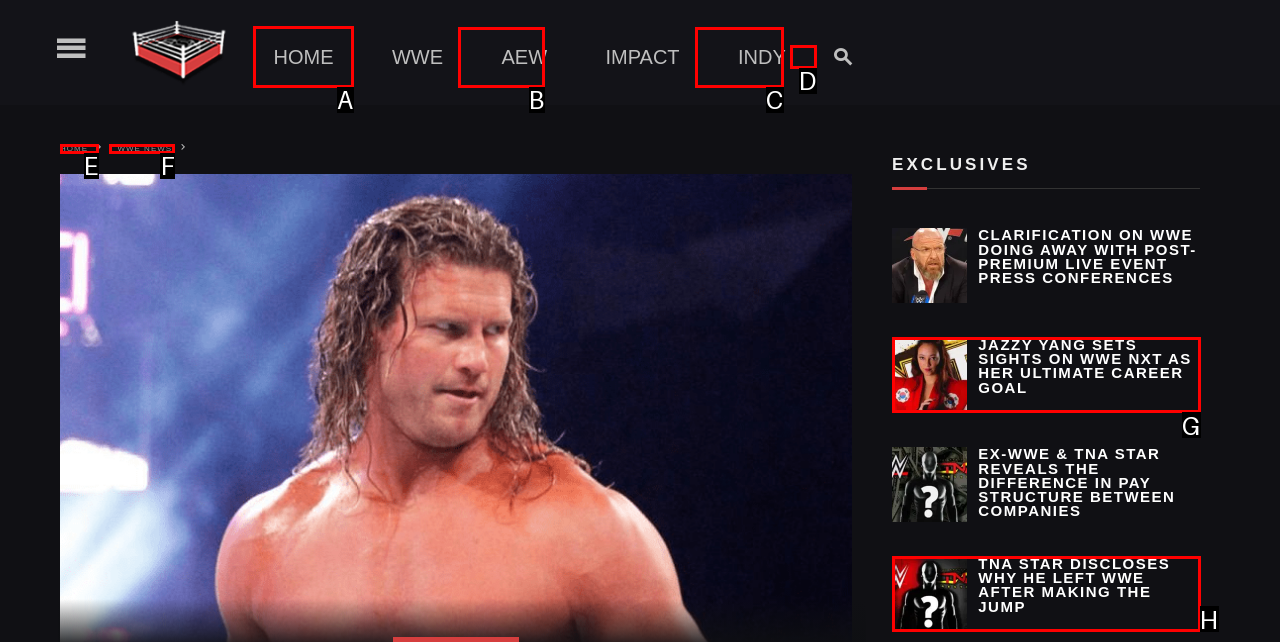Determine which HTML element to click for this task: go to HOME page Provide the letter of the selected choice.

A